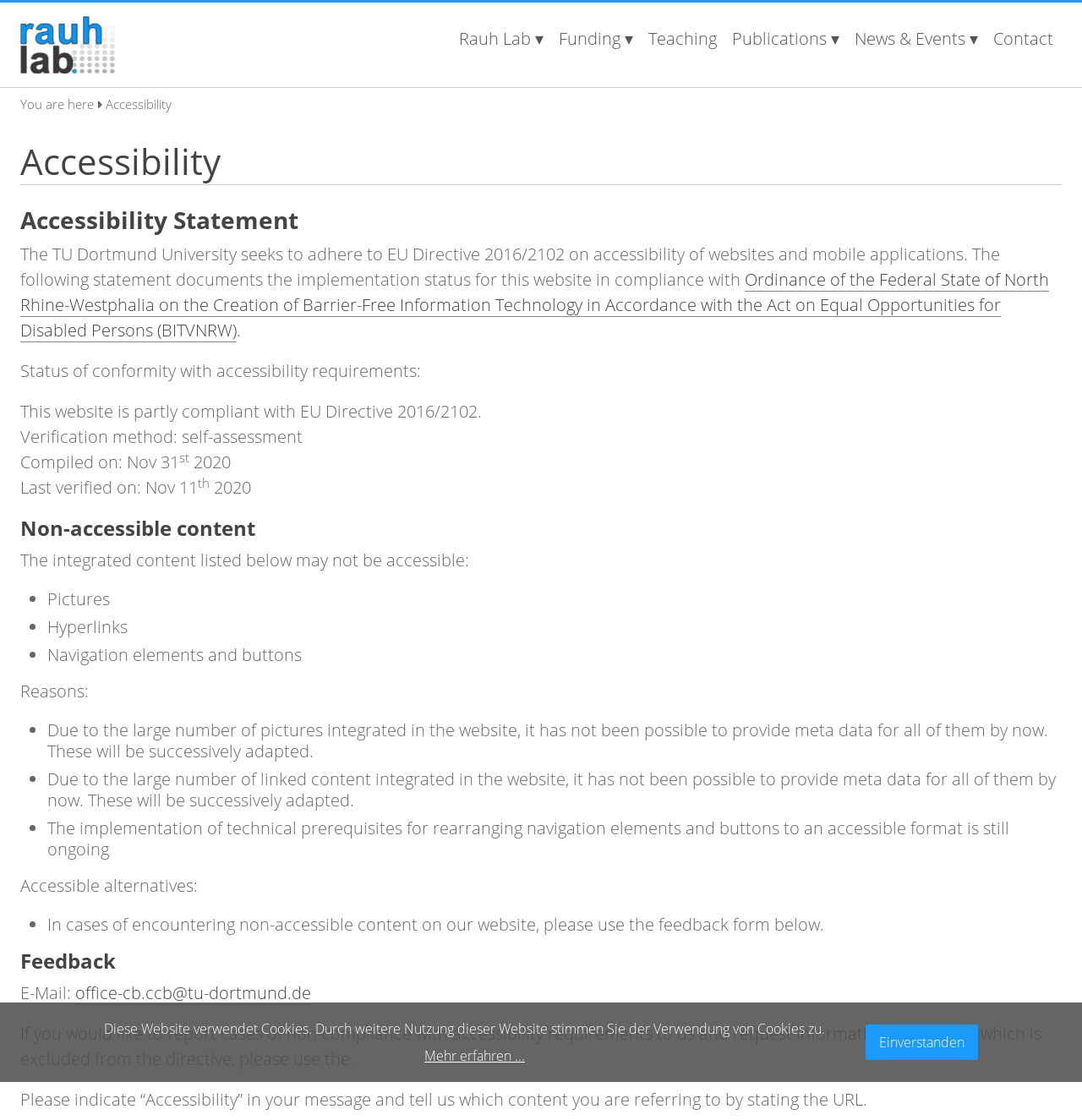Please specify the bounding box coordinates of the region to click in order to perform the following instruction: "Click Rauhlab Dortmund".

[0.019, 0.014, 0.279, 0.066]